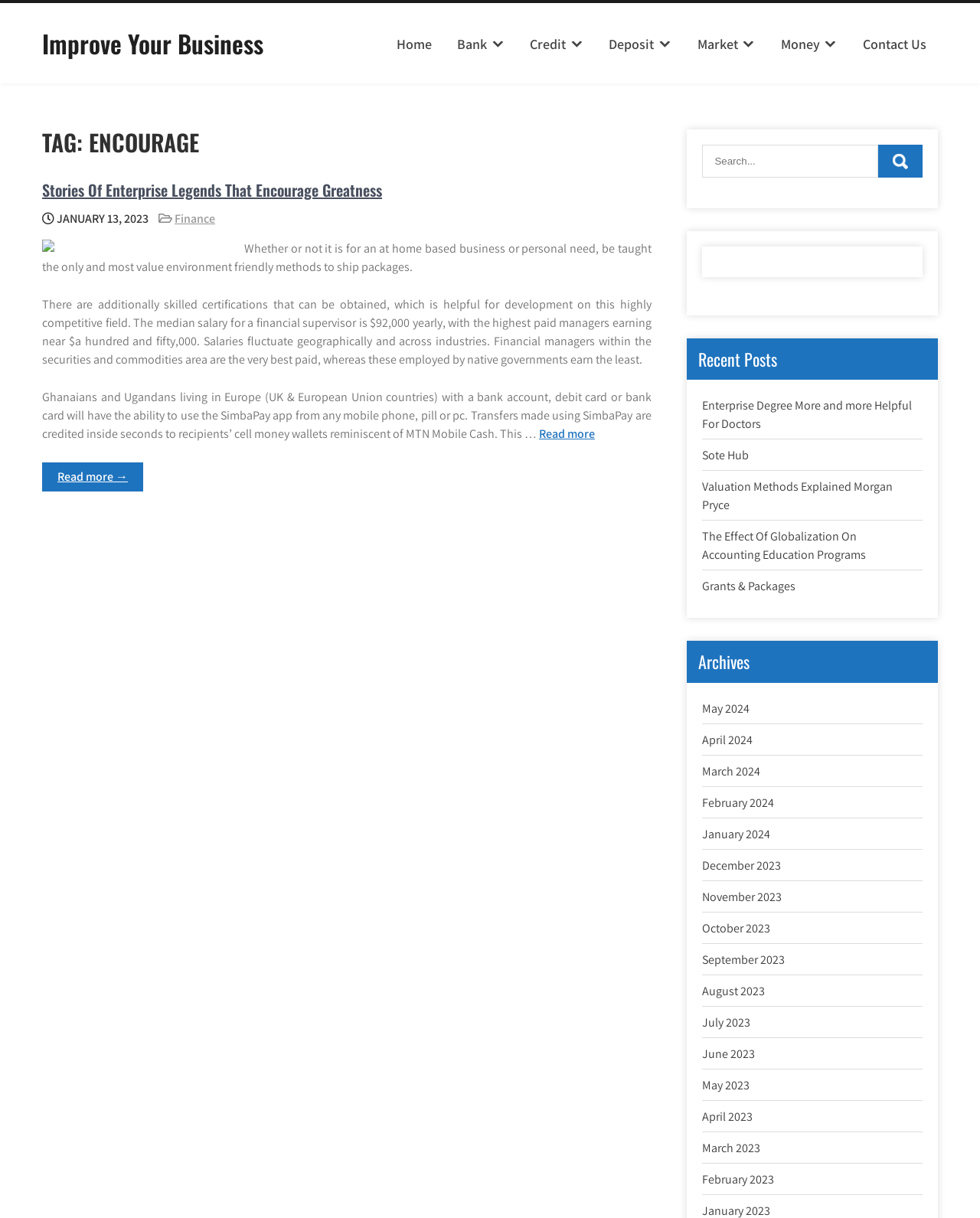Please predict the bounding box coordinates of the element's region where a click is necessary to complete the following instruction: "Search for something". The coordinates should be represented by four float numbers between 0 and 1, i.e., [left, top, right, bottom].

[0.717, 0.119, 0.941, 0.146]